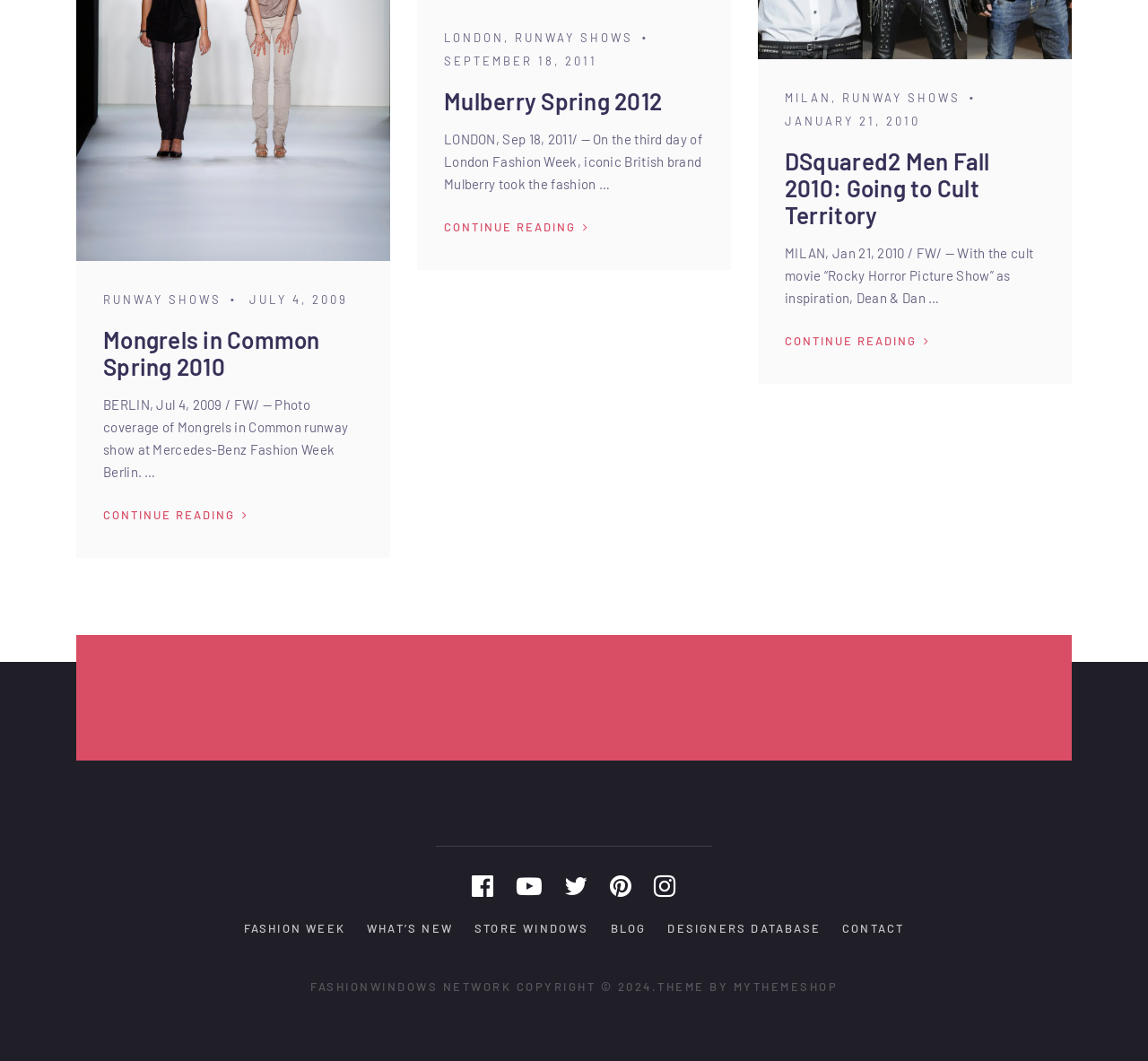What is the location of the Mongrels in Common Spring 2010 runway show?
Please answer the question with as much detail and depth as you can.

I found the answer by looking at the header section of the webpage, where it says 'Mongrels in Common Spring 2010' and then 'BERLIN, Jul 4, 2009 / FW/ — Photo coverage of Mongrels in Common runway show at Mercedes-Benz Fashion Week Berlin.'